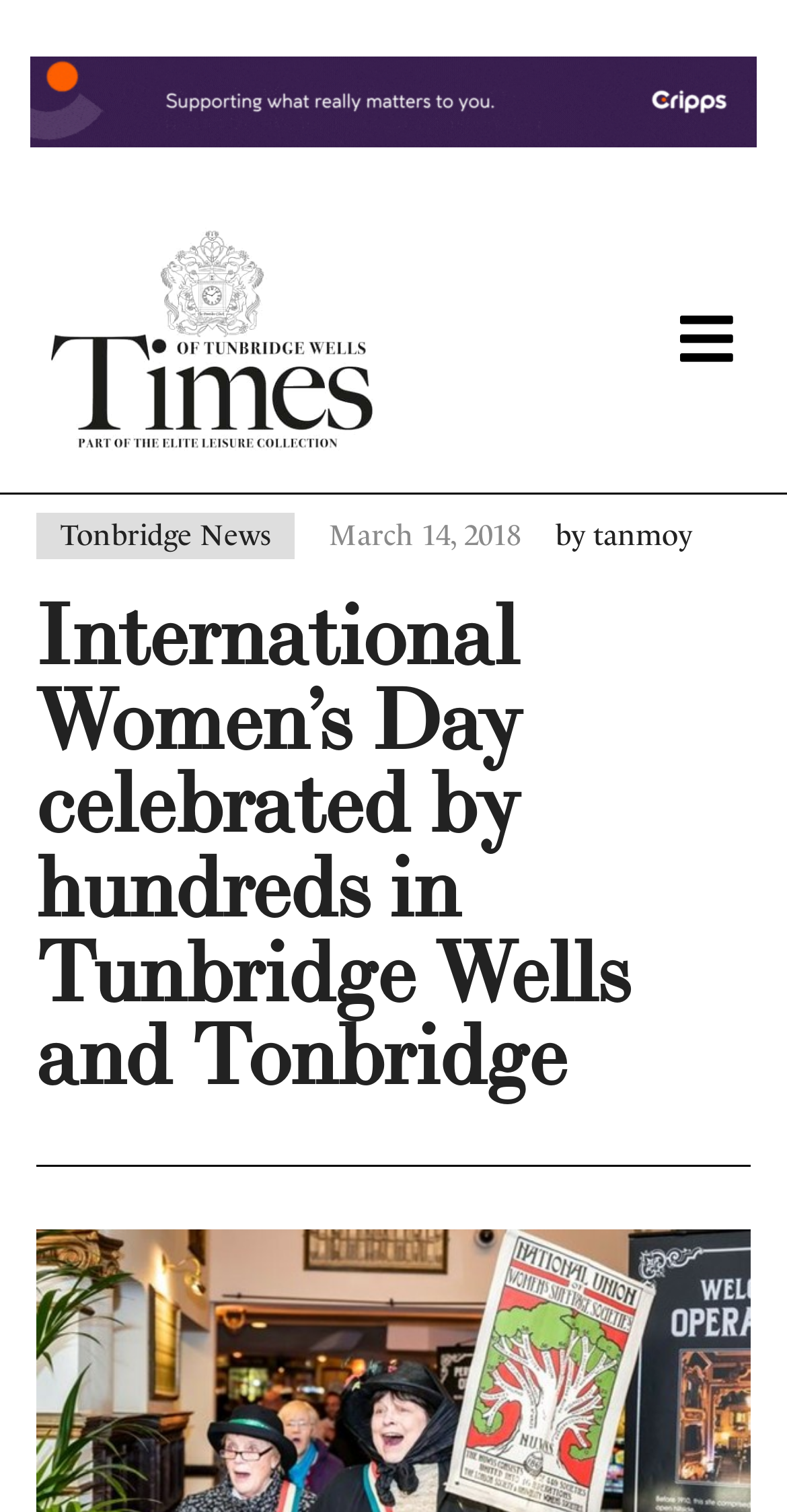Answer the following query concisely with a single word or phrase:
When was the article published?

March 14, 2018